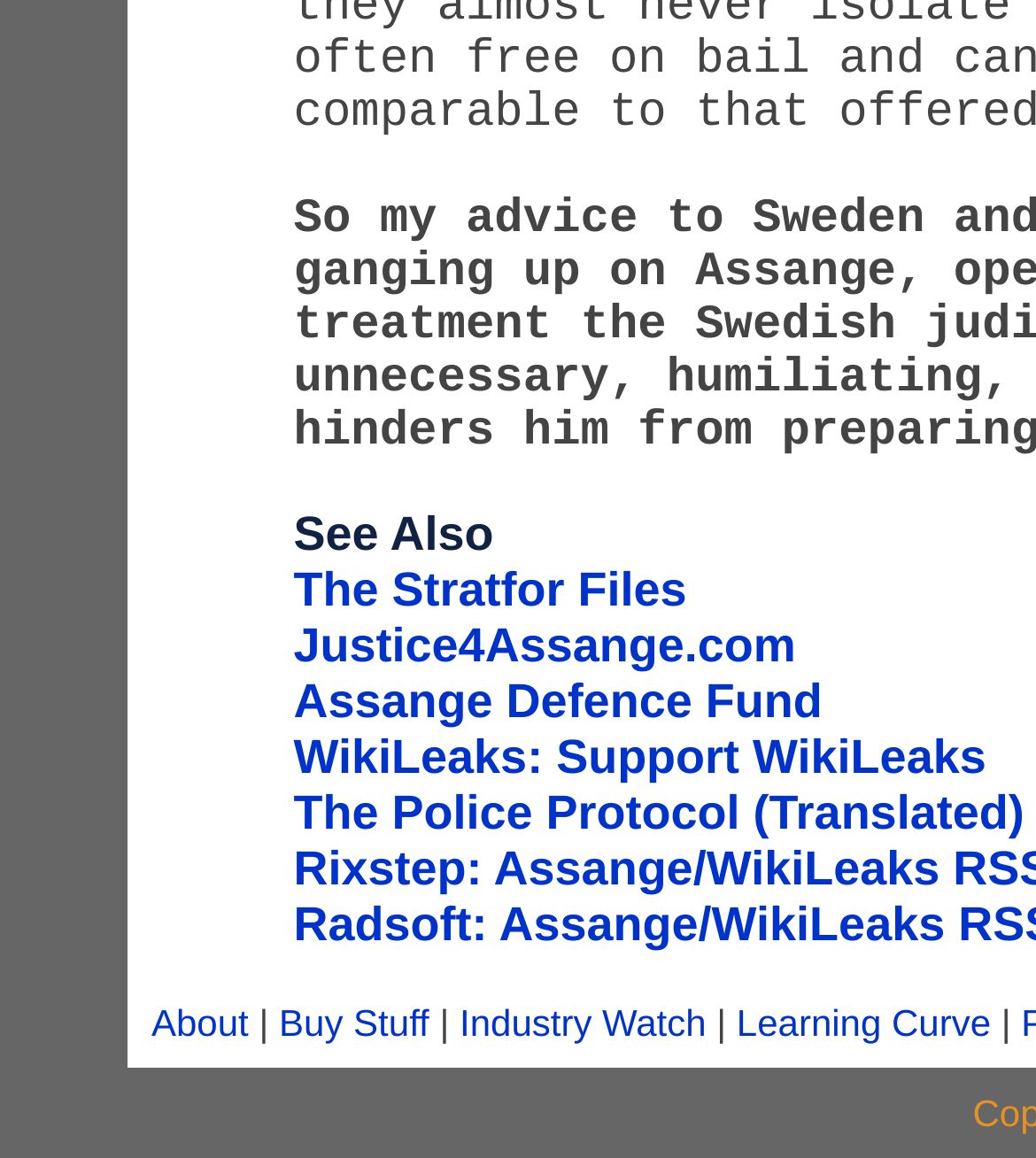Determine the bounding box coordinates of the clickable region to carry out the instruction: "View the article with no comments".

None